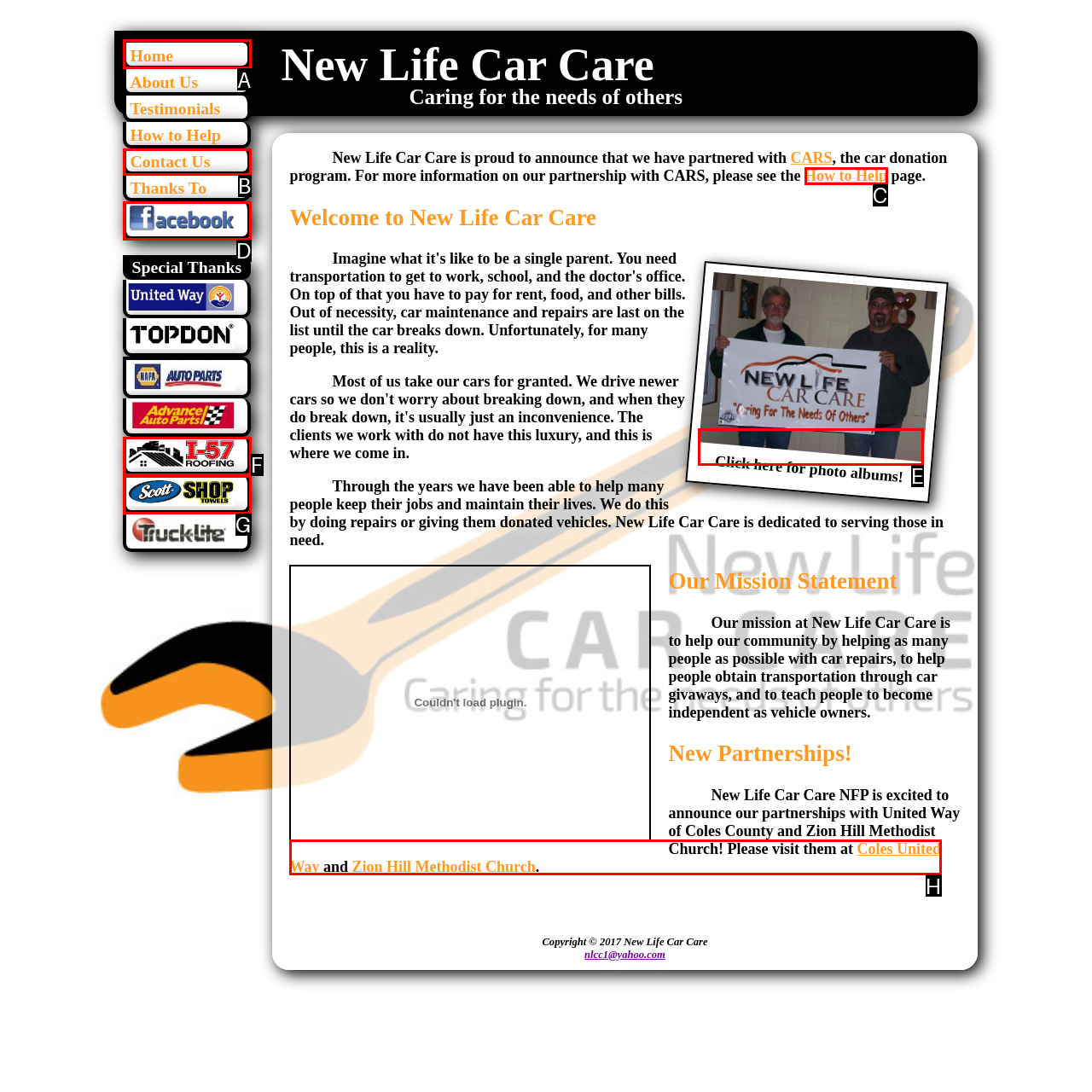Determine the letter of the element to click to accomplish this task: Click Home. Respond with the letter.

A